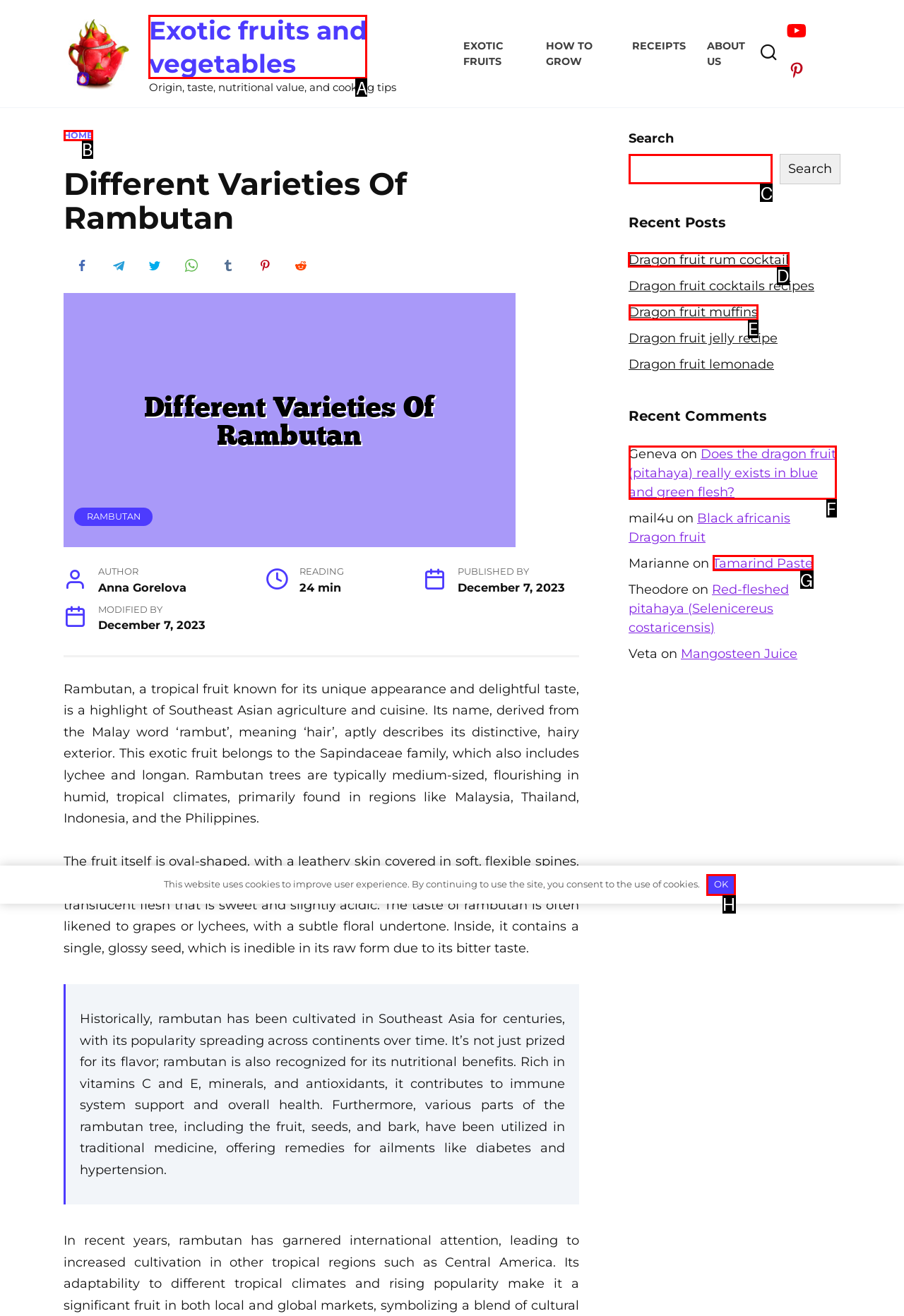Show which HTML element I need to click to perform this task: Read the article about 'Dragon fruit rum cocktail' Answer with the letter of the correct choice.

D